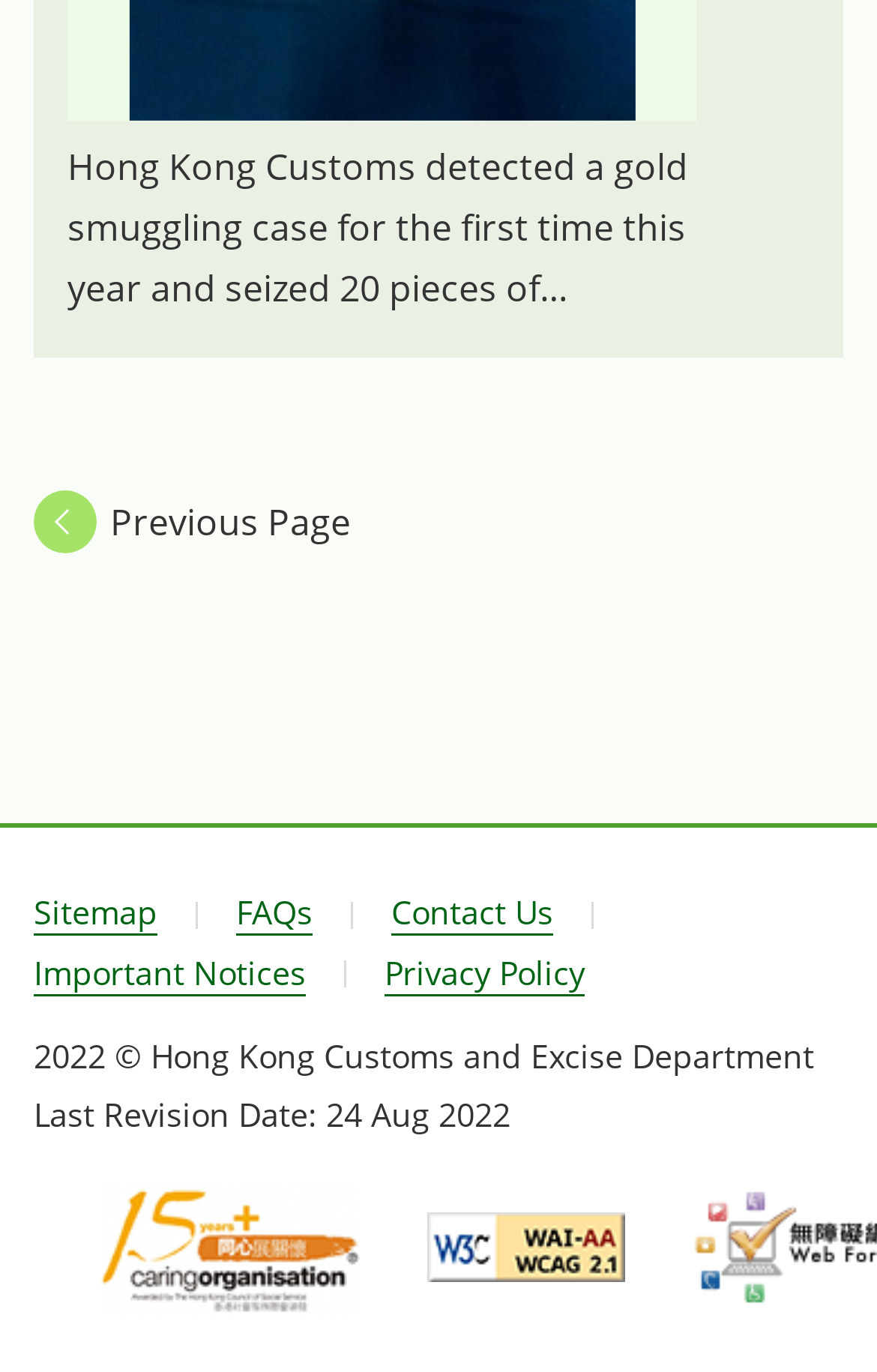Using a single word or phrase, answer the following question: 
What is the organization that this webpage belongs to?

Hong Kong Customs and Excise Department